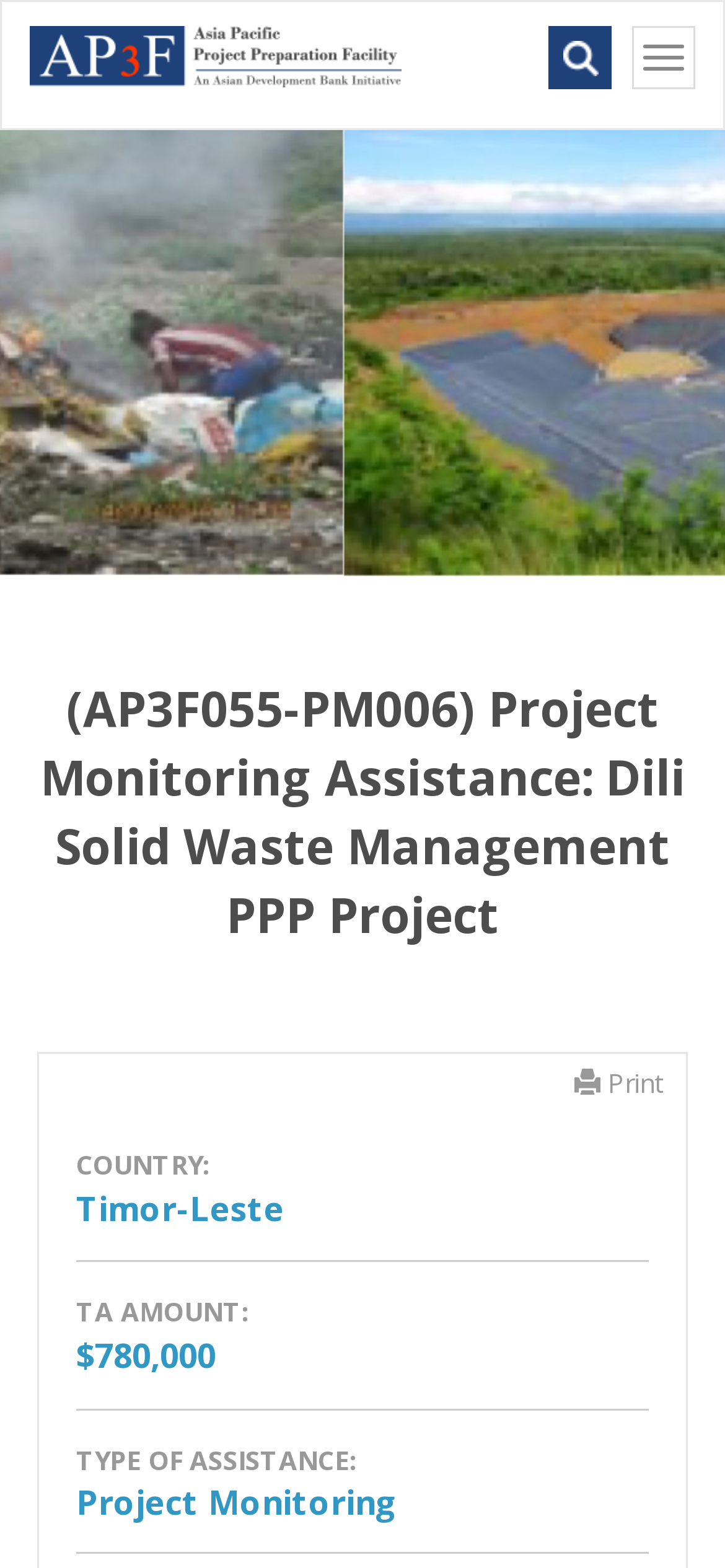Refer to the element description parent_node: Toggle navigation and identify the corresponding bounding box in the screenshot. Format the coordinates as (top-left x, top-left y, bottom-right x, bottom-right y) with values in the range of 0 to 1.

[0.756, 0.017, 0.844, 0.057]